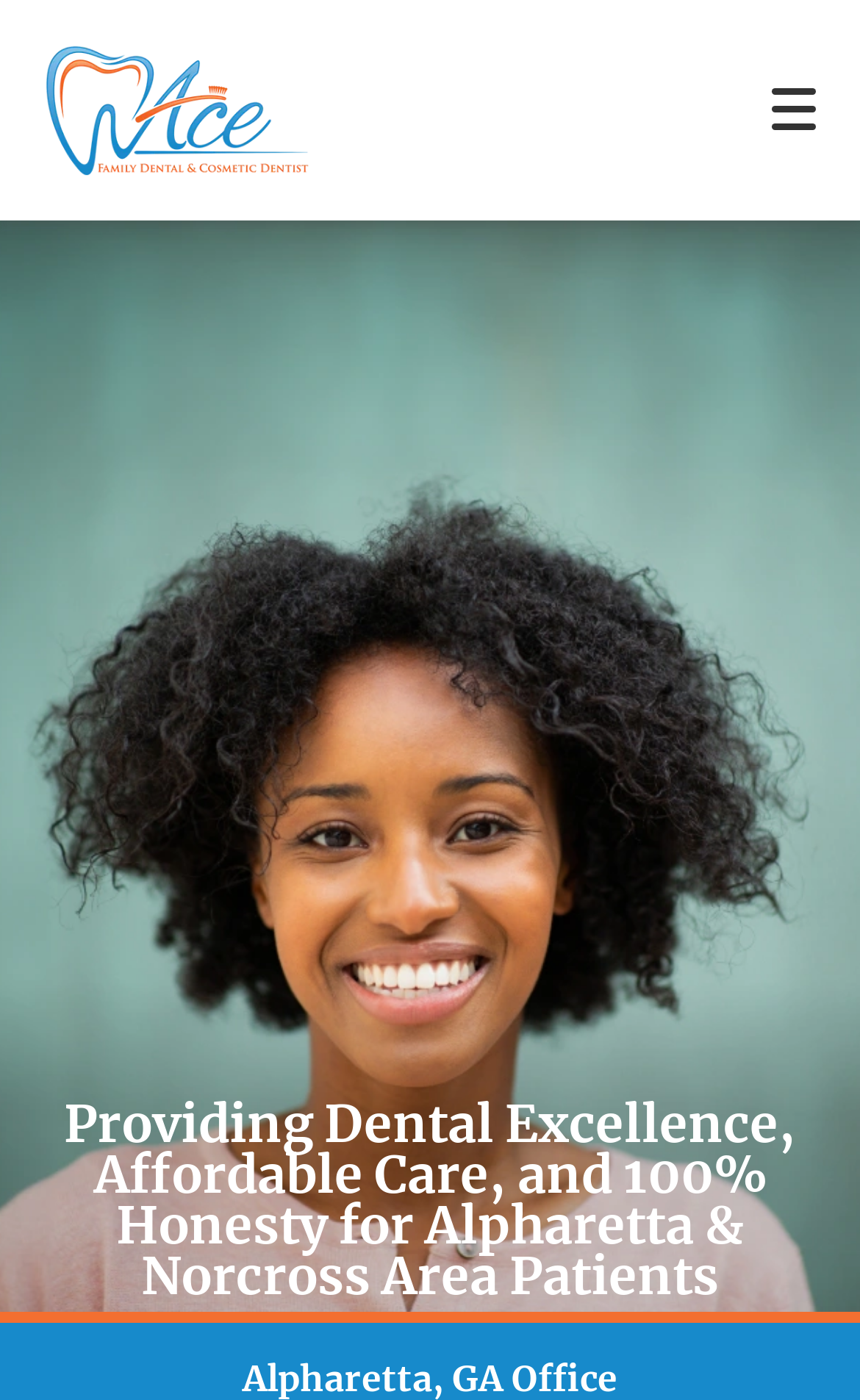Locate the UI element that matches the description parent_node: Back aria-label="Toggle mobile menu" in the webpage screenshot. Return the bounding box coordinates in the format (top-left x, top-left y, bottom-right x, bottom-right y), with values ranging from 0 to 1.

[0.846, 0.032, 1.0, 0.125]